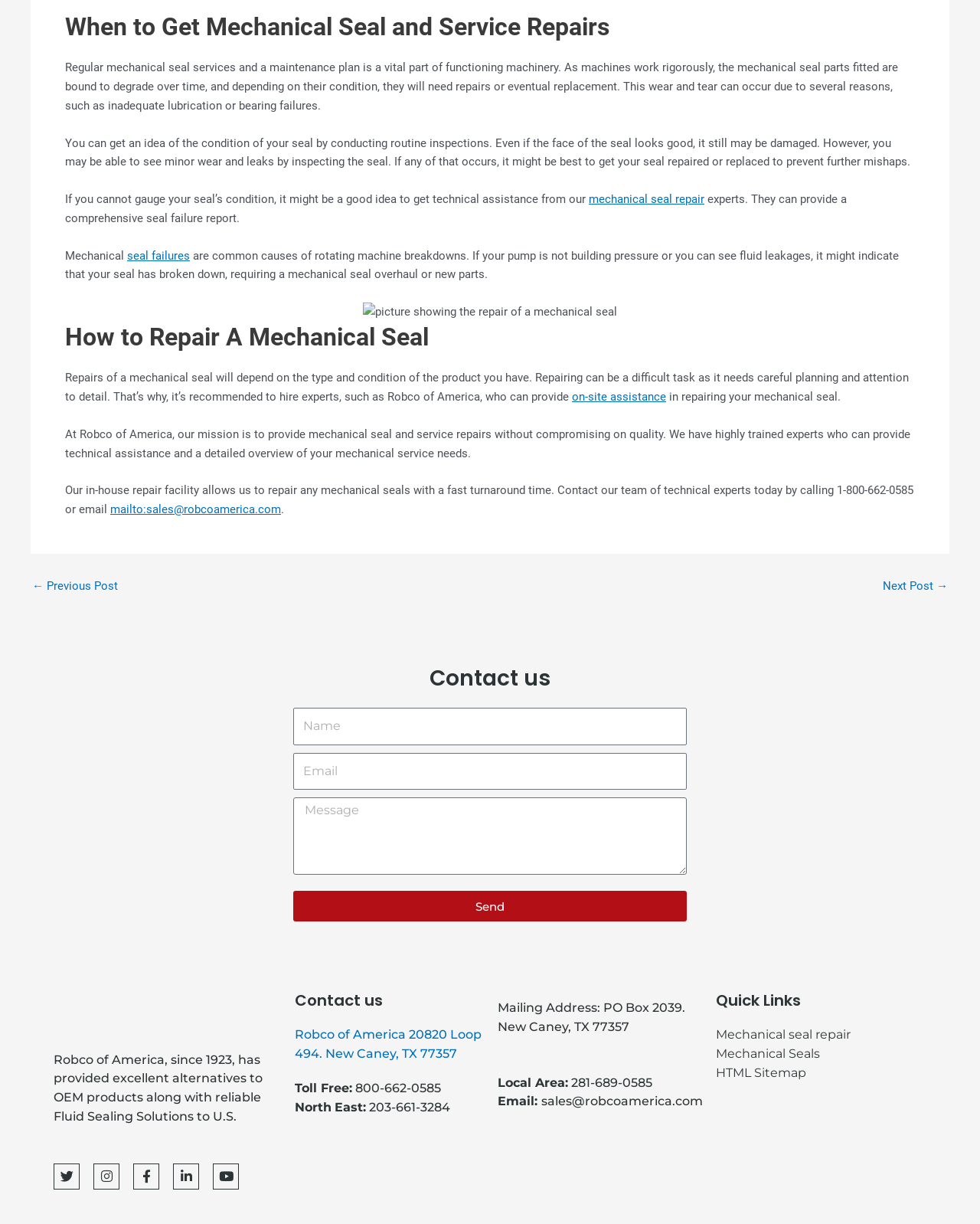Determine the bounding box coordinates for the UI element described. Format the coordinates as (top-left x, top-left y, bottom-right x, bottom-right y) and ensure all values are between 0 and 1. Element description: ← Previous Post

[0.033, 0.474, 0.12, 0.484]